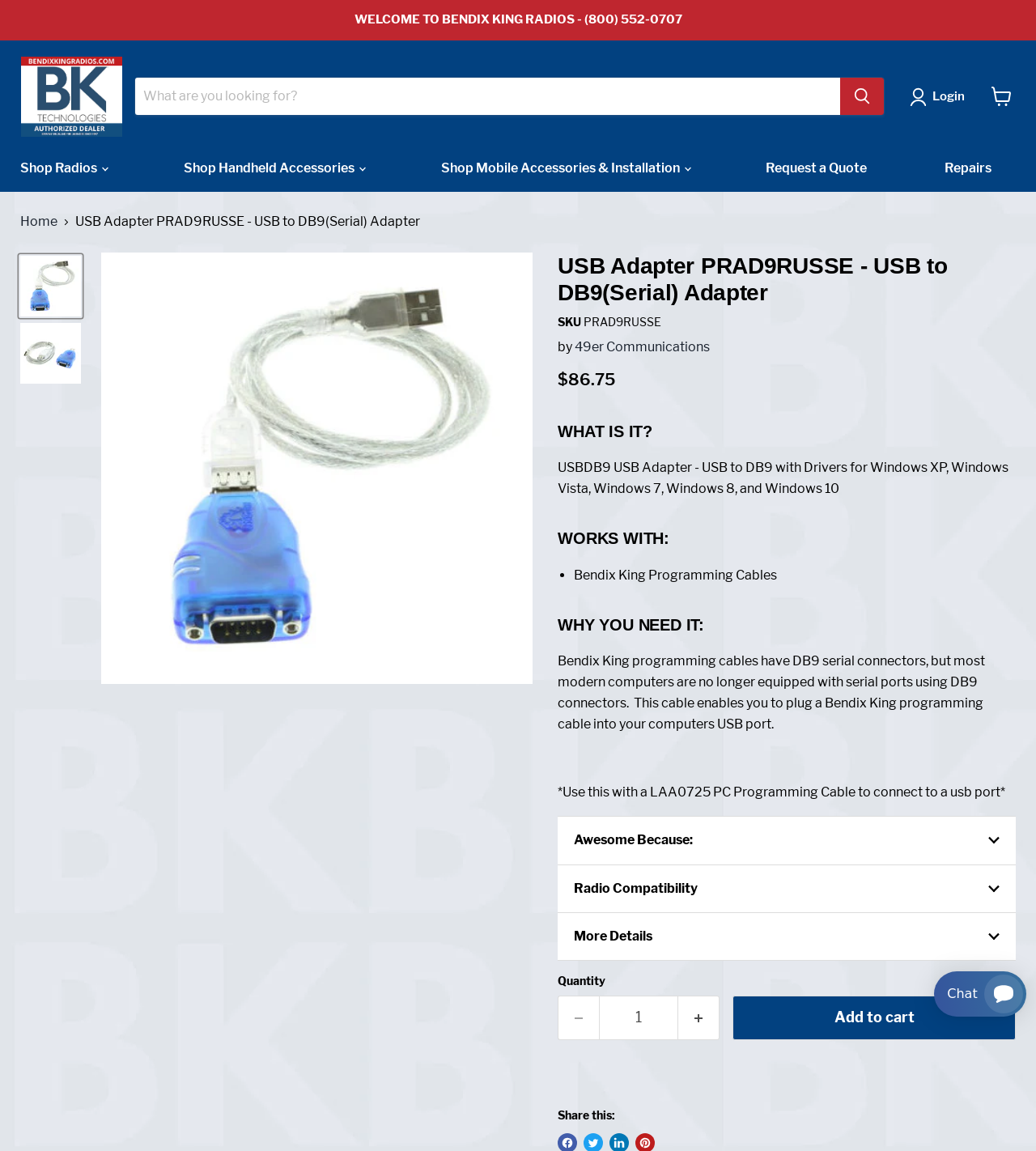Identify the bounding box coordinates of the region that needs to be clicked to carry out this instruction: "Increase quantity by 1". Provide these coordinates as four float numbers ranging from 0 to 1, i.e., [left, top, right, bottom].

[0.655, 0.865, 0.695, 0.904]